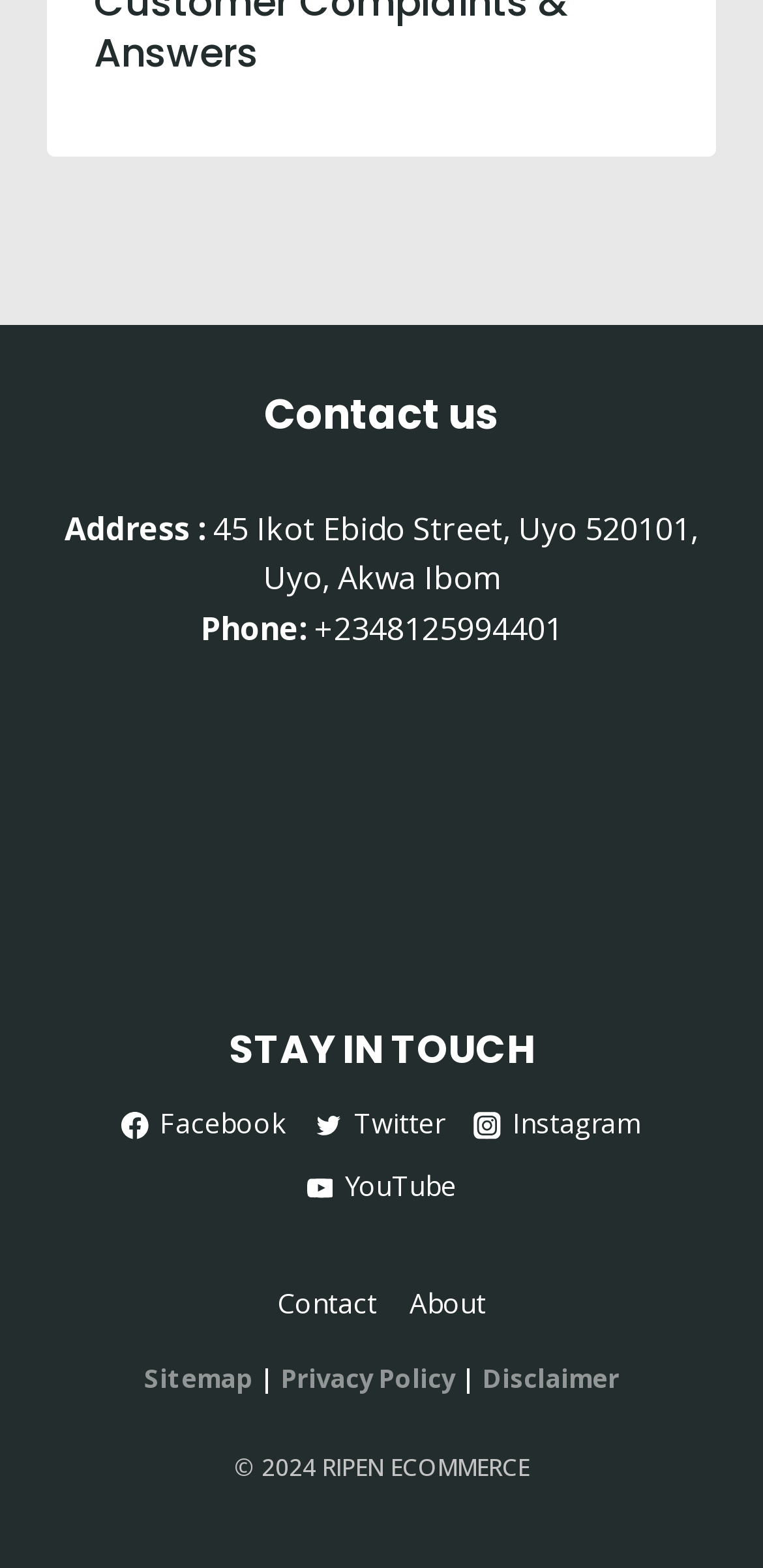What is the address of the company?
Answer the question with as much detail as possible.

I found the address by looking at the static text elements under the 'Contact us' heading, where it says 'Address :' followed by the actual address.